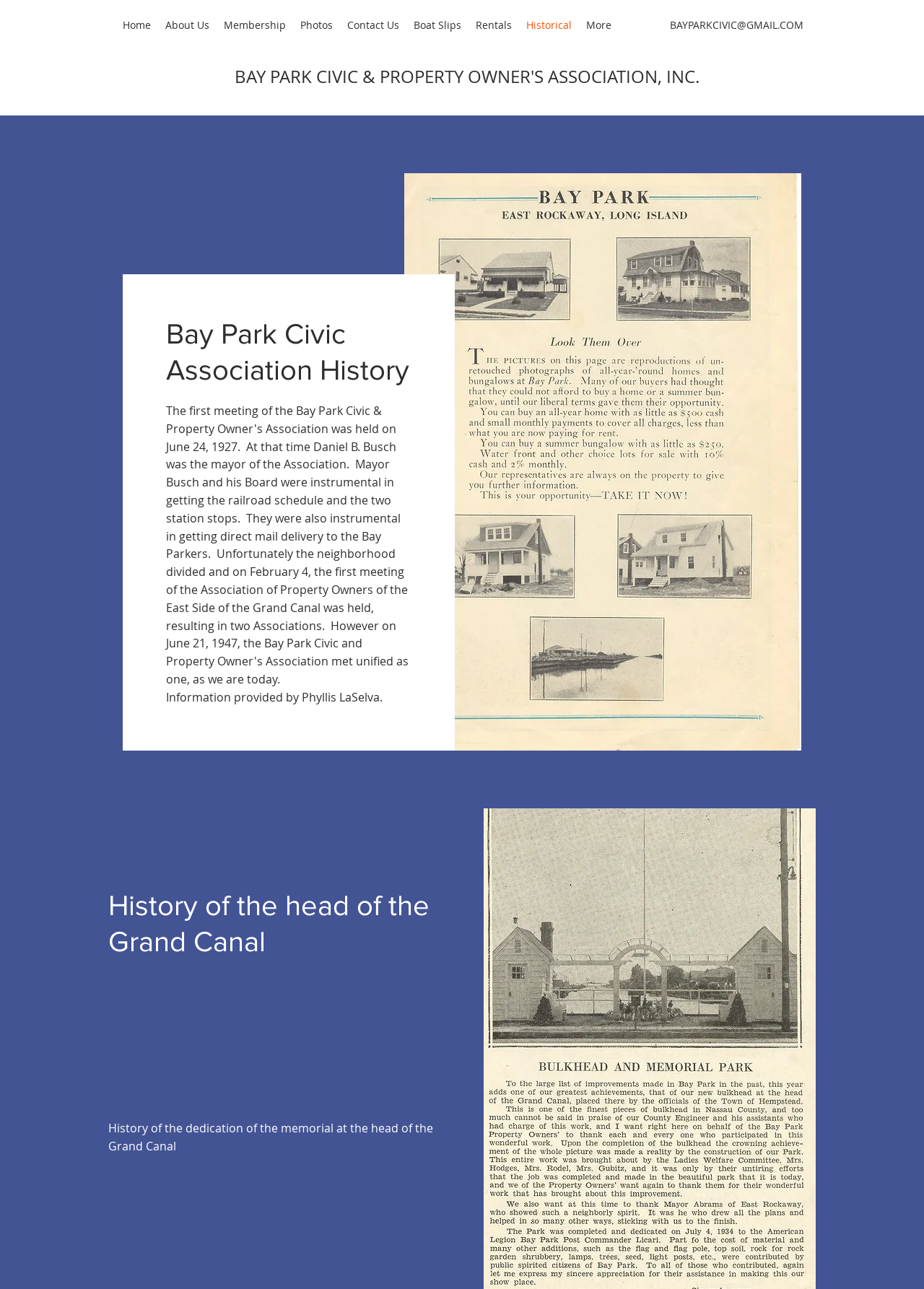Please provide a brief answer to the question using only one word or phrase: 
What is the name of the association?

Bay Park Civic Association